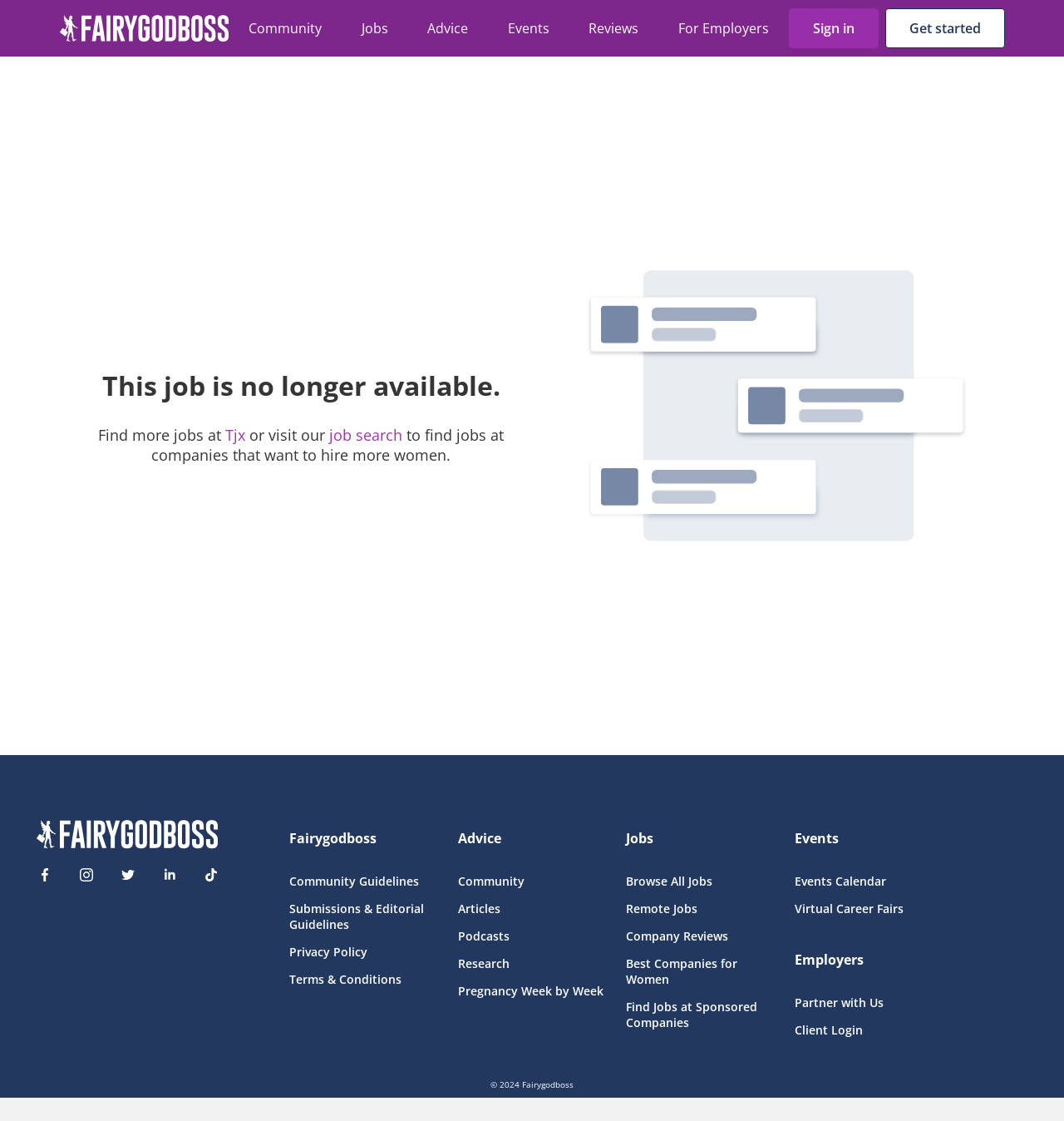Predict the bounding box coordinates of the UI element that matches this description: "Check out Fairygodboss on Linkedin". The coordinates should be in the format [left, top, right, bottom] with each value between 0 and 1.

[0.144, 0.766, 0.175, 0.795]